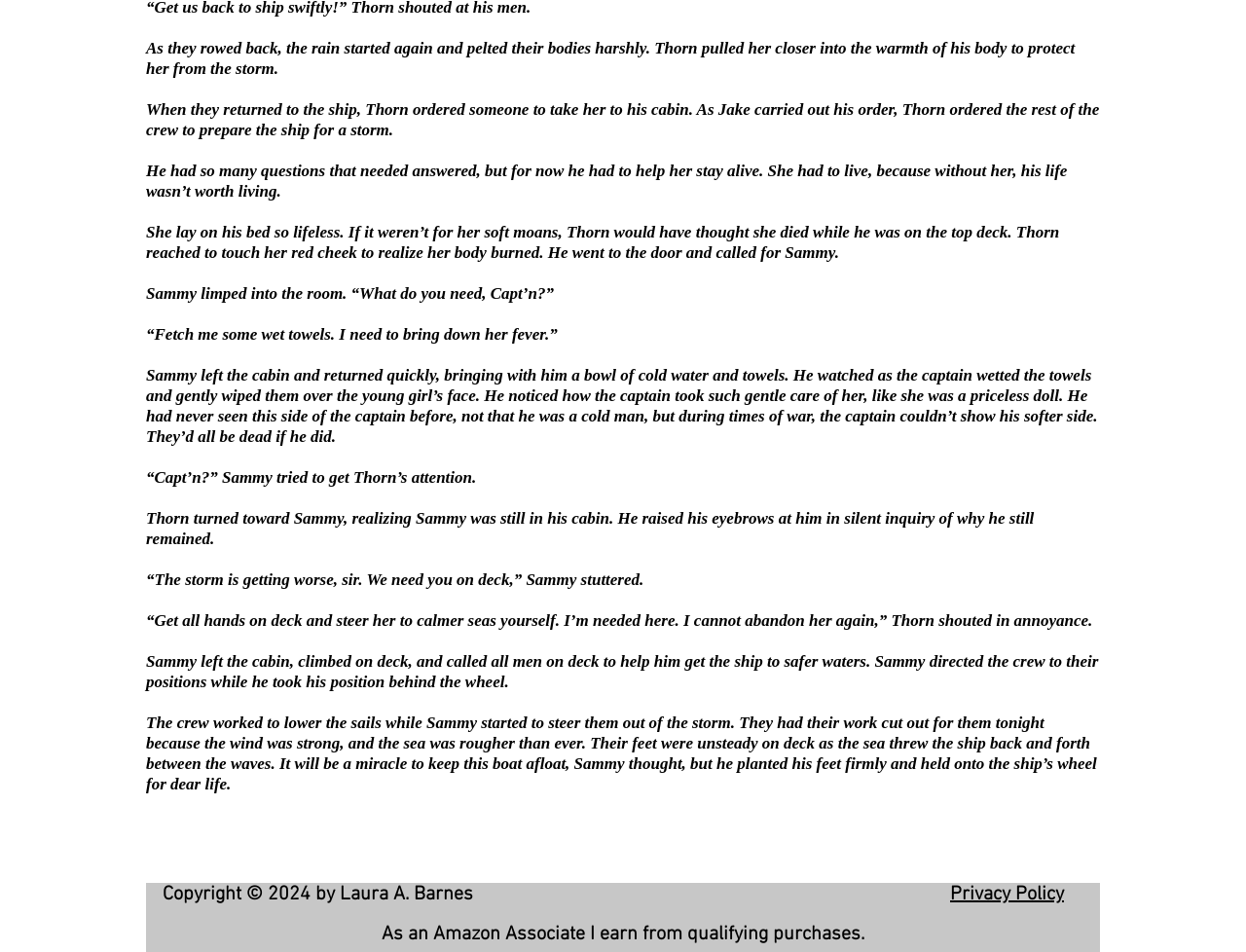Please give a short response to the question using one word or a phrase:
Who is the author of the content?

Laura A. Barnes